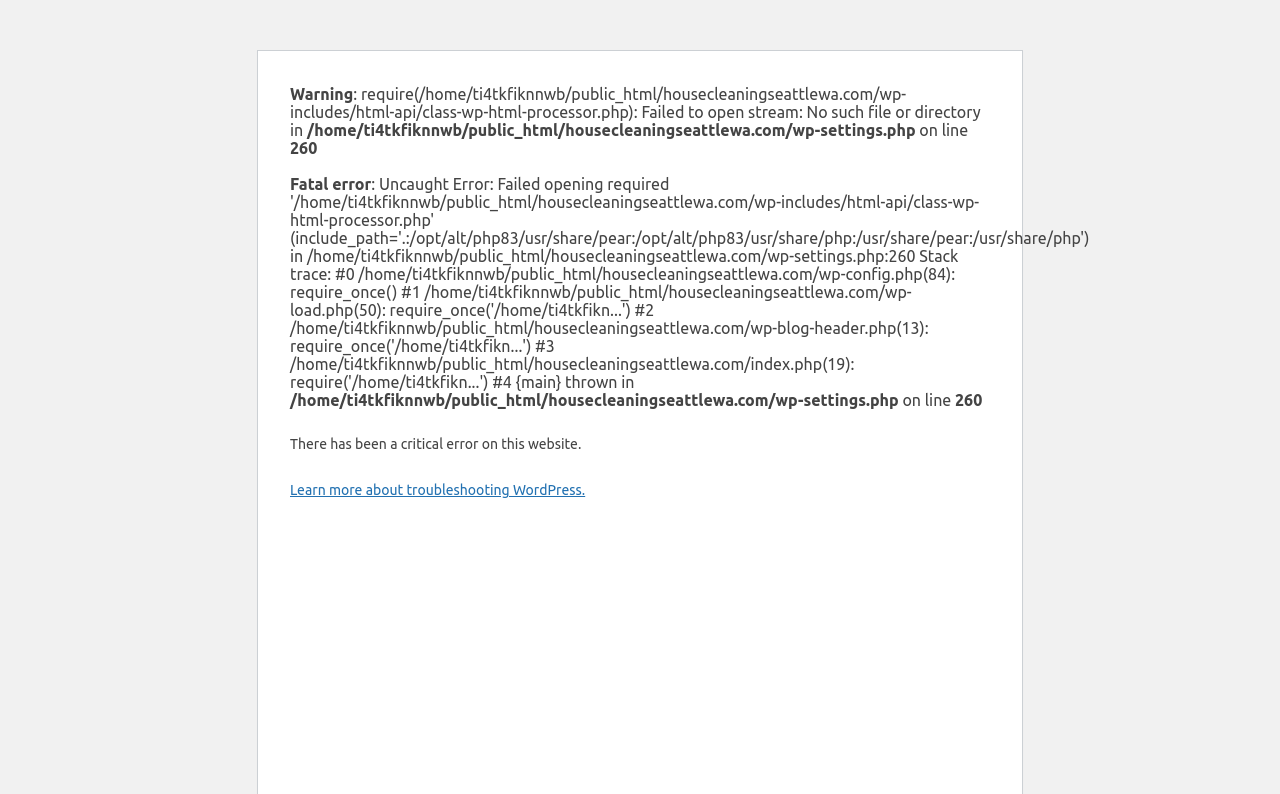Based on the description "alt="Amtex Pest Solutions"", find the bounding box of the specified UI element.

None